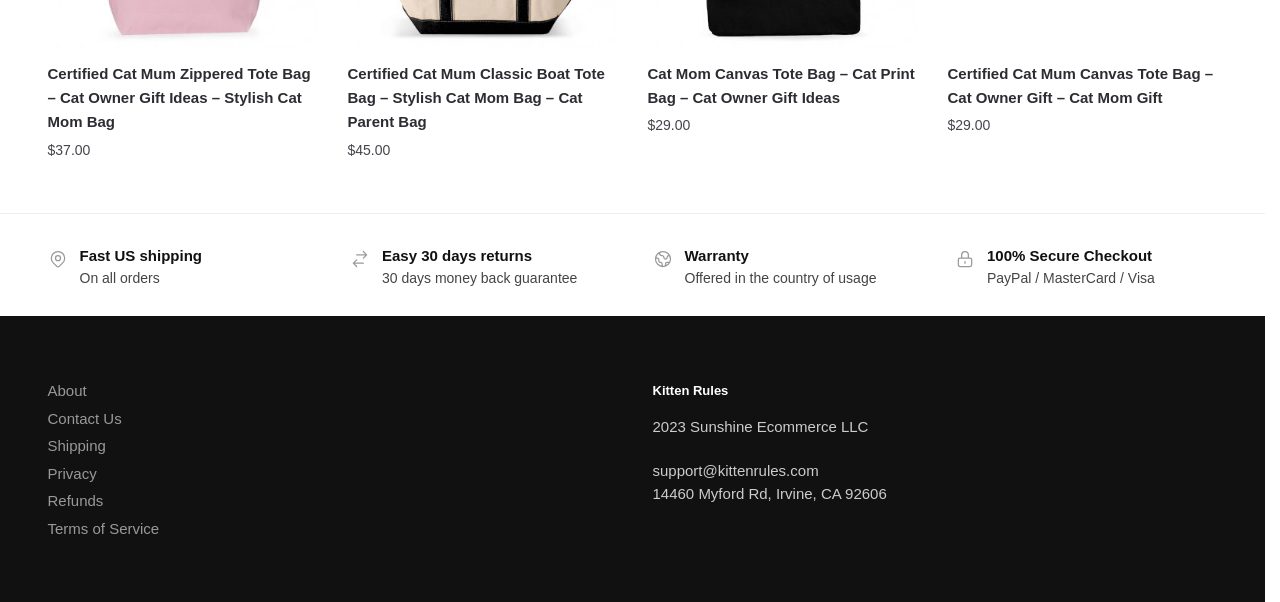What is the company name of the website?
Provide a detailed and well-explained answer to the question.

The company name of the website can be found by looking at the StaticText element with the text '2023 Sunshine Ecommerce LLC' which is located at the bottom of the webpage.